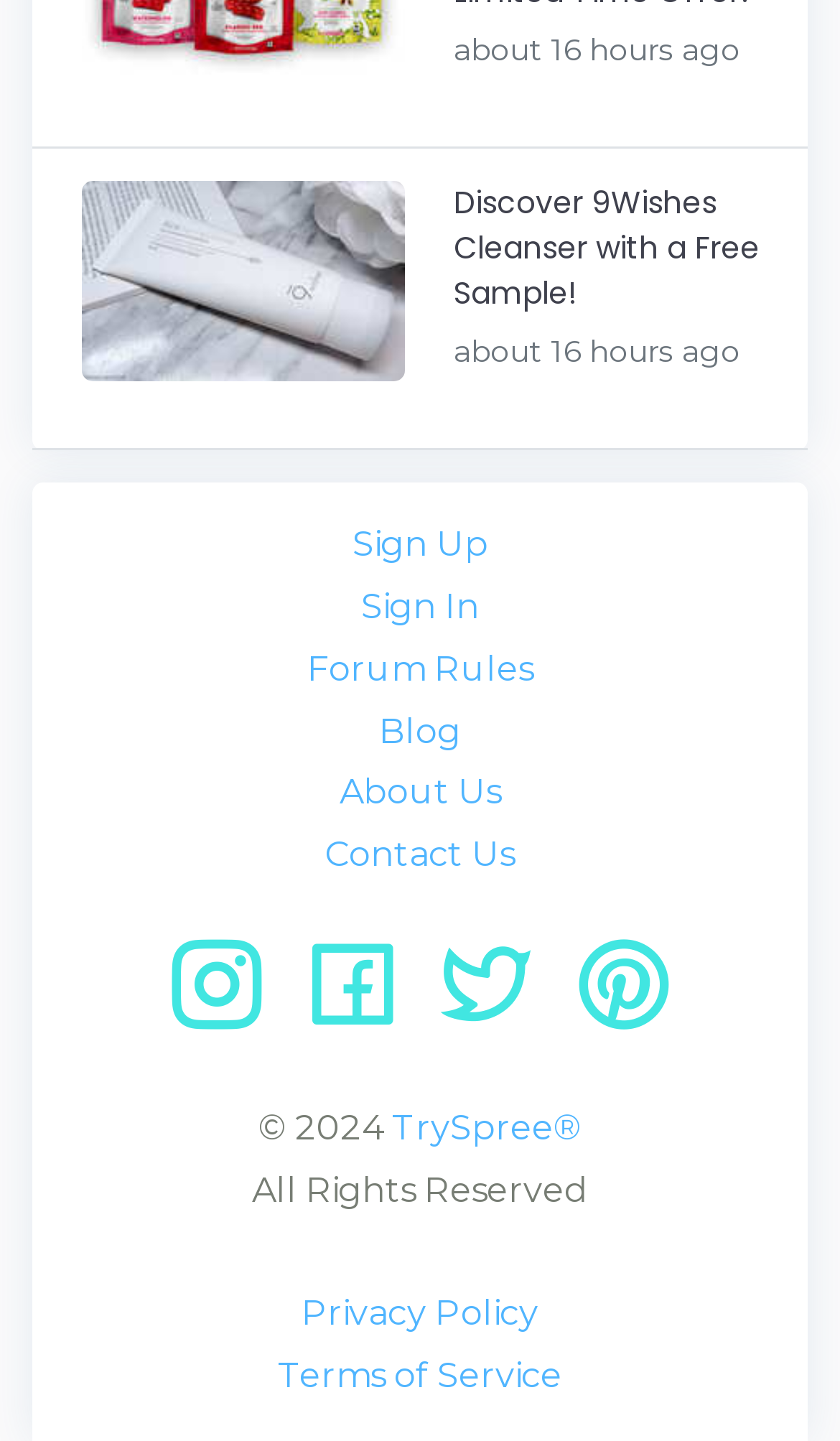Please determine the bounding box coordinates of the element to click in order to execute the following instruction: "Visit the blog". The coordinates should be four float numbers between 0 and 1, specified as [left, top, right, bottom].

[0.451, 0.493, 0.549, 0.521]